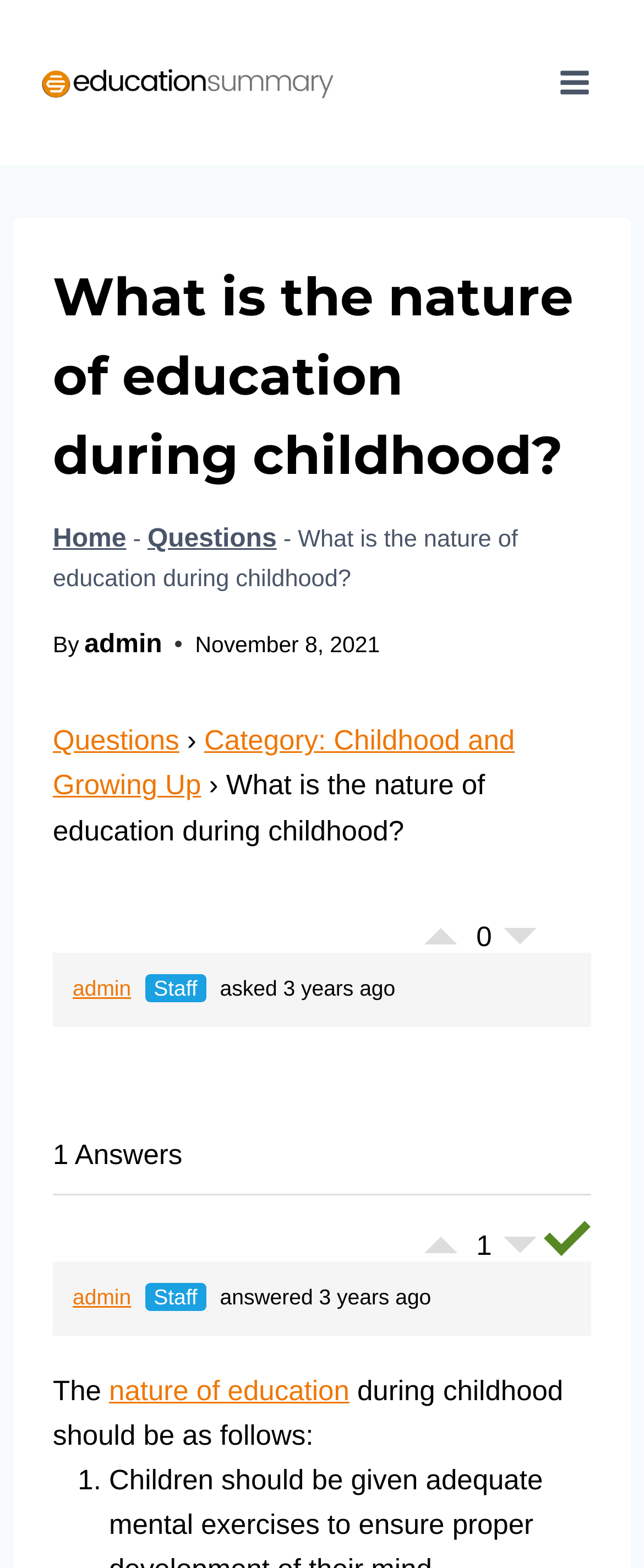Could you locate the bounding box coordinates for the section that should be clicked to accomplish this task: "Click the 'Category: Childhood and Growing Up' link".

[0.082, 0.462, 0.799, 0.511]